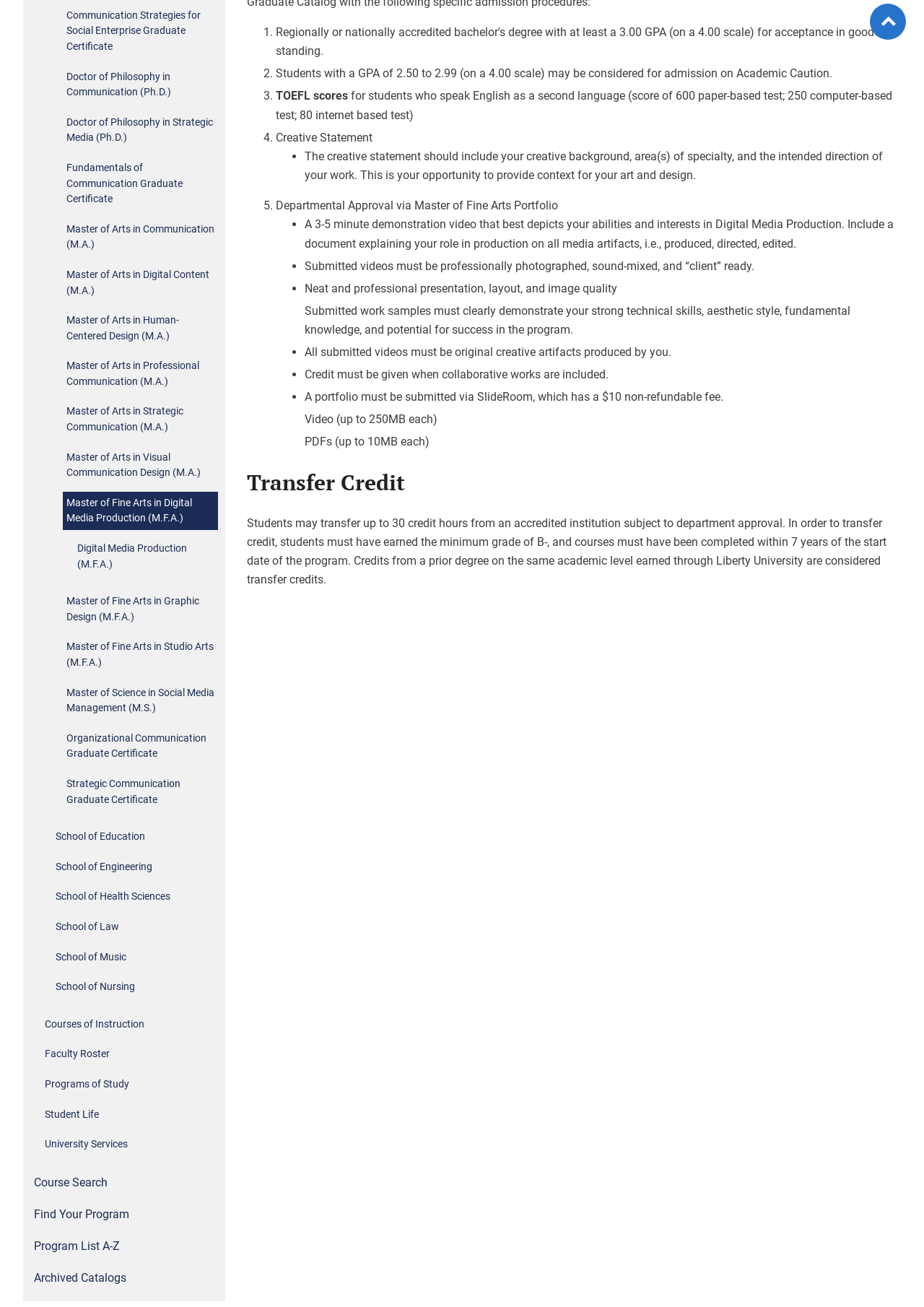What is the name of the school that offers programs in education, engineering, health sciences, law, music, and nursing?
Answer the question with a thorough and detailed explanation.

I found that the webpage lists links to different schools, including School of Education, School of Engineering, School of Health Sciences, School of Law, School of Music, and School of Nursing, but it does not specify a single school that offers all these programs.